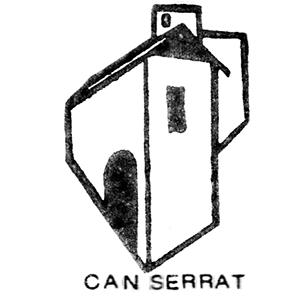Illustrate the scene in the image with a detailed description.

The image features a stylized logo for "Can Serrat," depicted in a minimalist and artistic manner. The logo showcases a geometric interpretation of a building, characterized by sharp angles and clean lines, emphasizing its architectural essence. Below the illustration, the words "CAN SERRAT" are written in a bold, sans-serif font, reinforcing the identity of this vibrant cultural space. Can Serrat serves as a residency and creative hub, promoting artistic endeavors and engagement with the local community. This logo encapsulates the spirit of creativity and collaboration that Can Serrat embodies, inviting artists to explore their practices in a supportive environment.